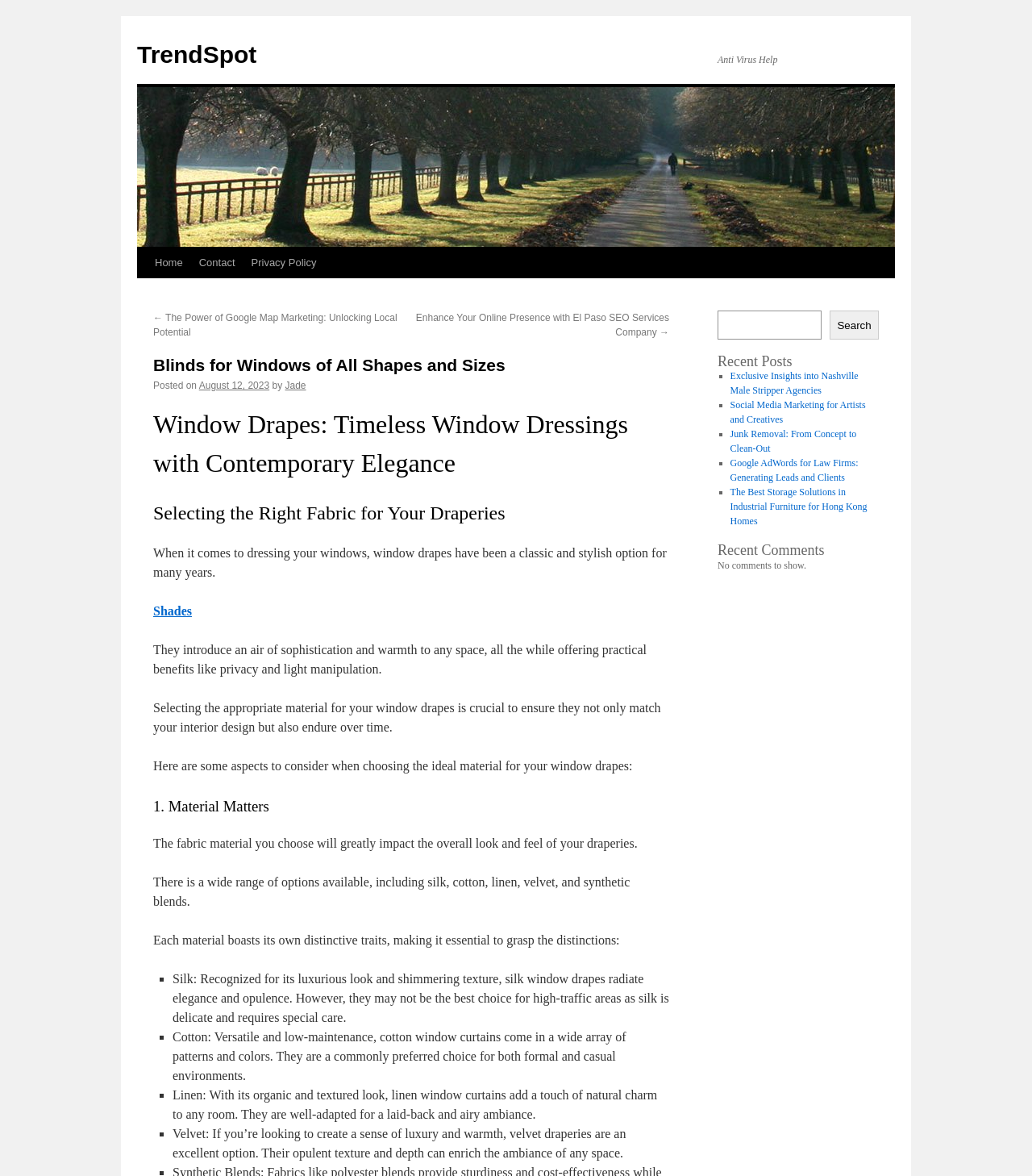What is the category of the recent posts section?
From the details in the image, provide a complete and detailed answer to the question.

The recent posts section on this webpage appears to be a collection of articles on various topics, including Nashville male stripper agencies, social media marketing for artists, junk removal, Google AdWords for law firms, and storage solutions in industrial furniture for Hong Kong homes.